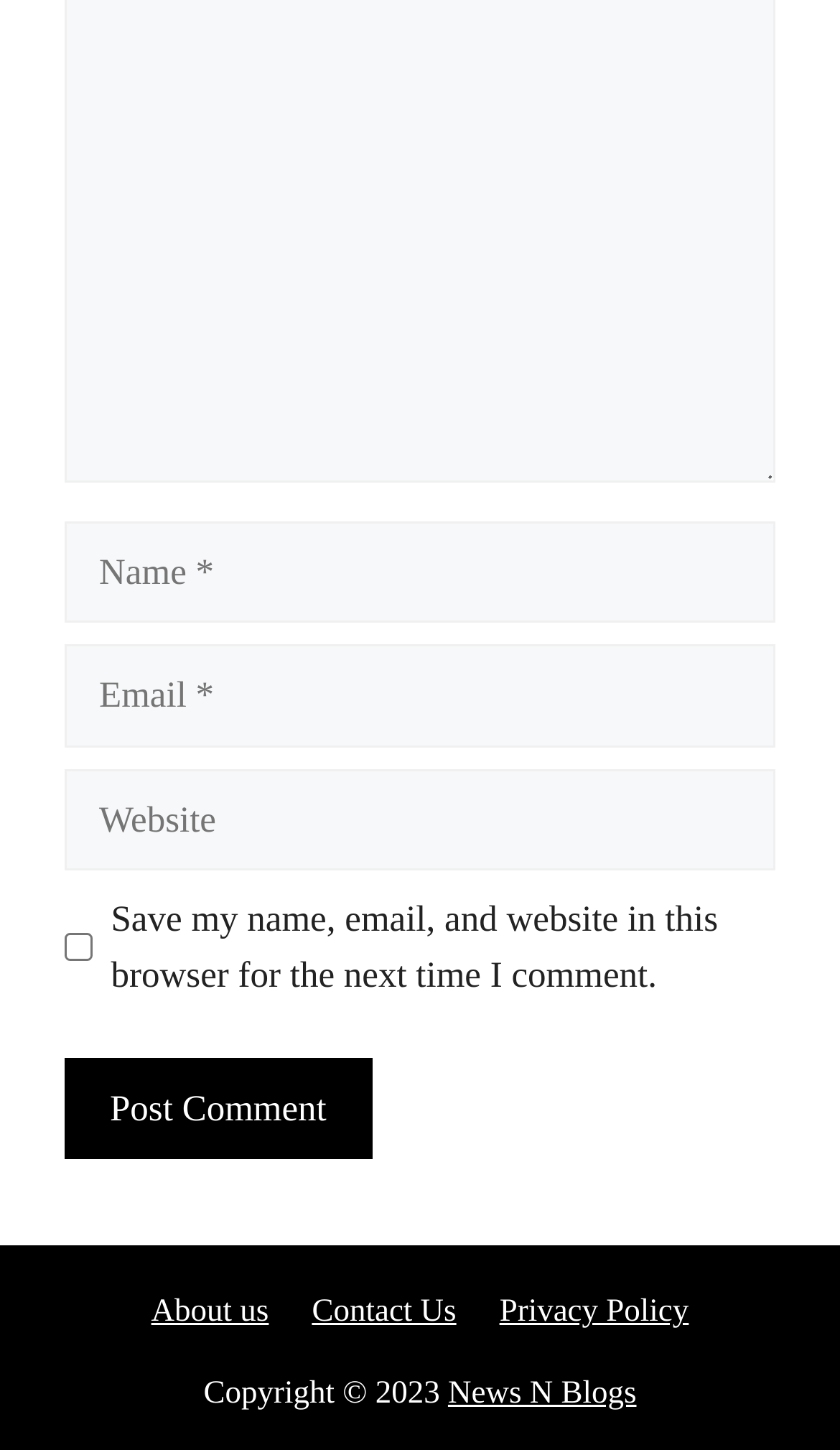Specify the bounding box coordinates of the area to click in order to follow the given instruction: "Visit the About us page."

[0.18, 0.894, 0.32, 0.917]